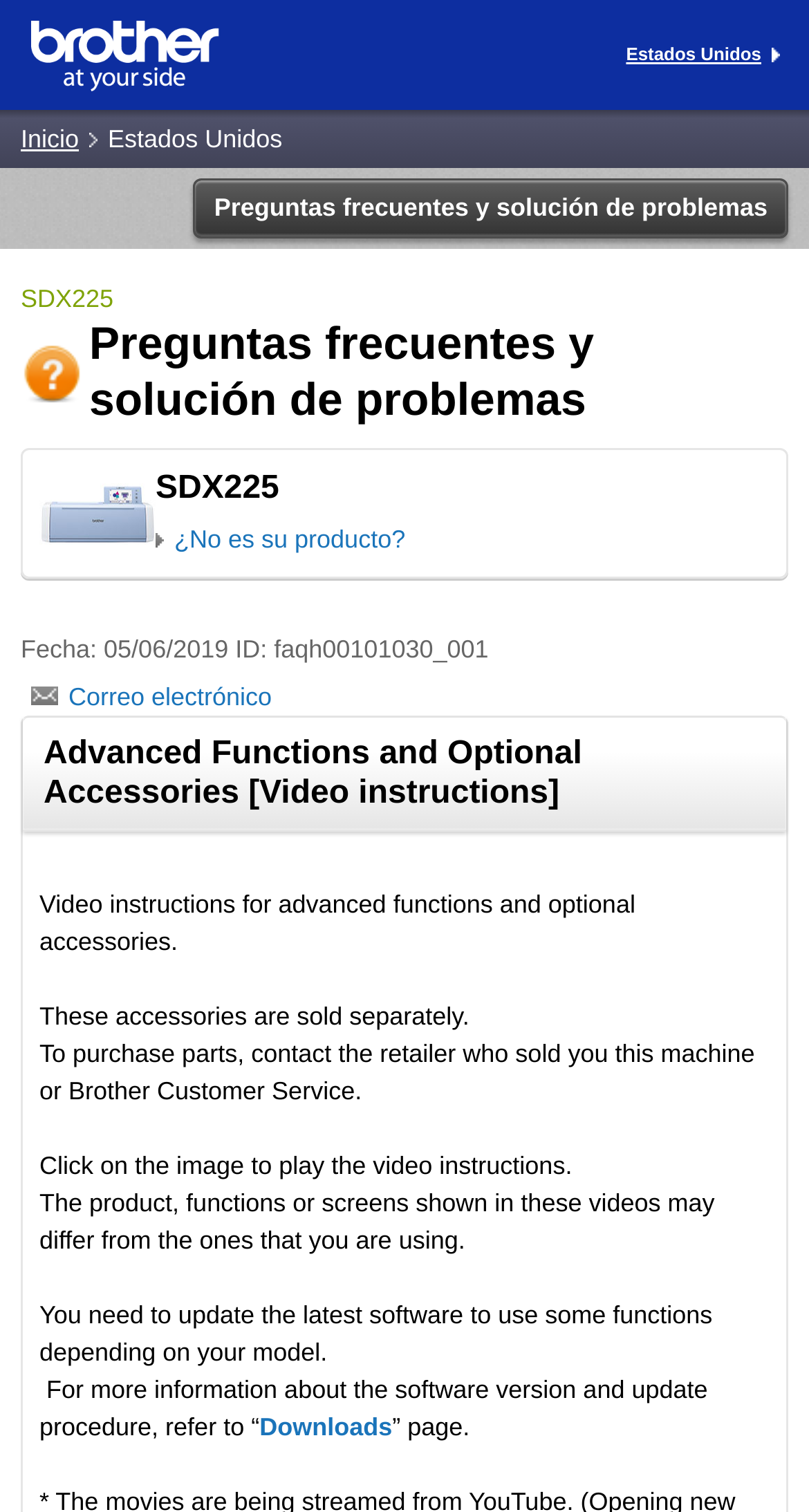What is the ID of the product mentioned on the webpage?
Give a single word or phrase as your answer by examining the image.

SDX225